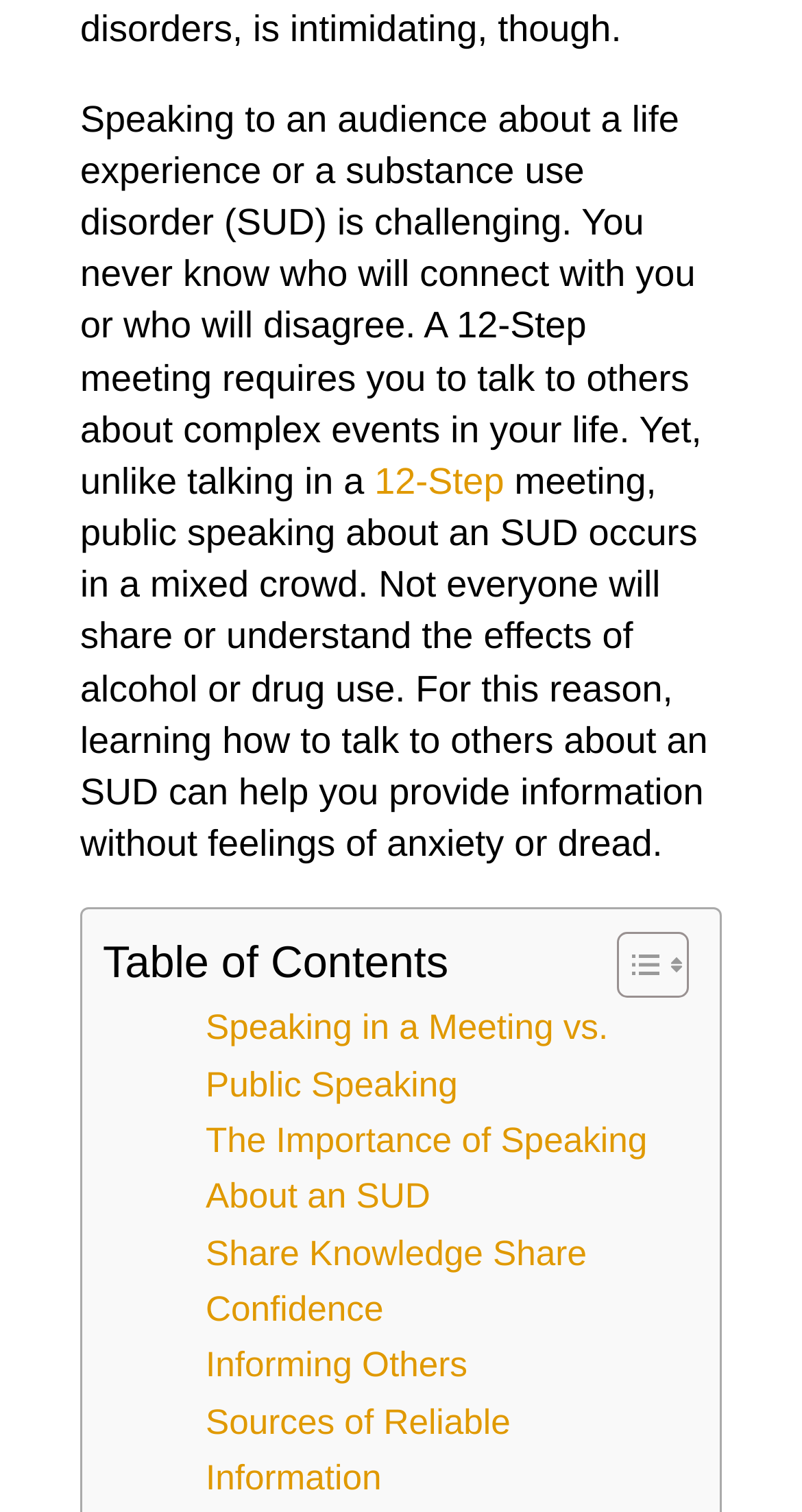Provide the bounding box coordinates of the HTML element described by the text: "Sources of Reliable Information".

[0.256, 0.922, 0.846, 0.997]